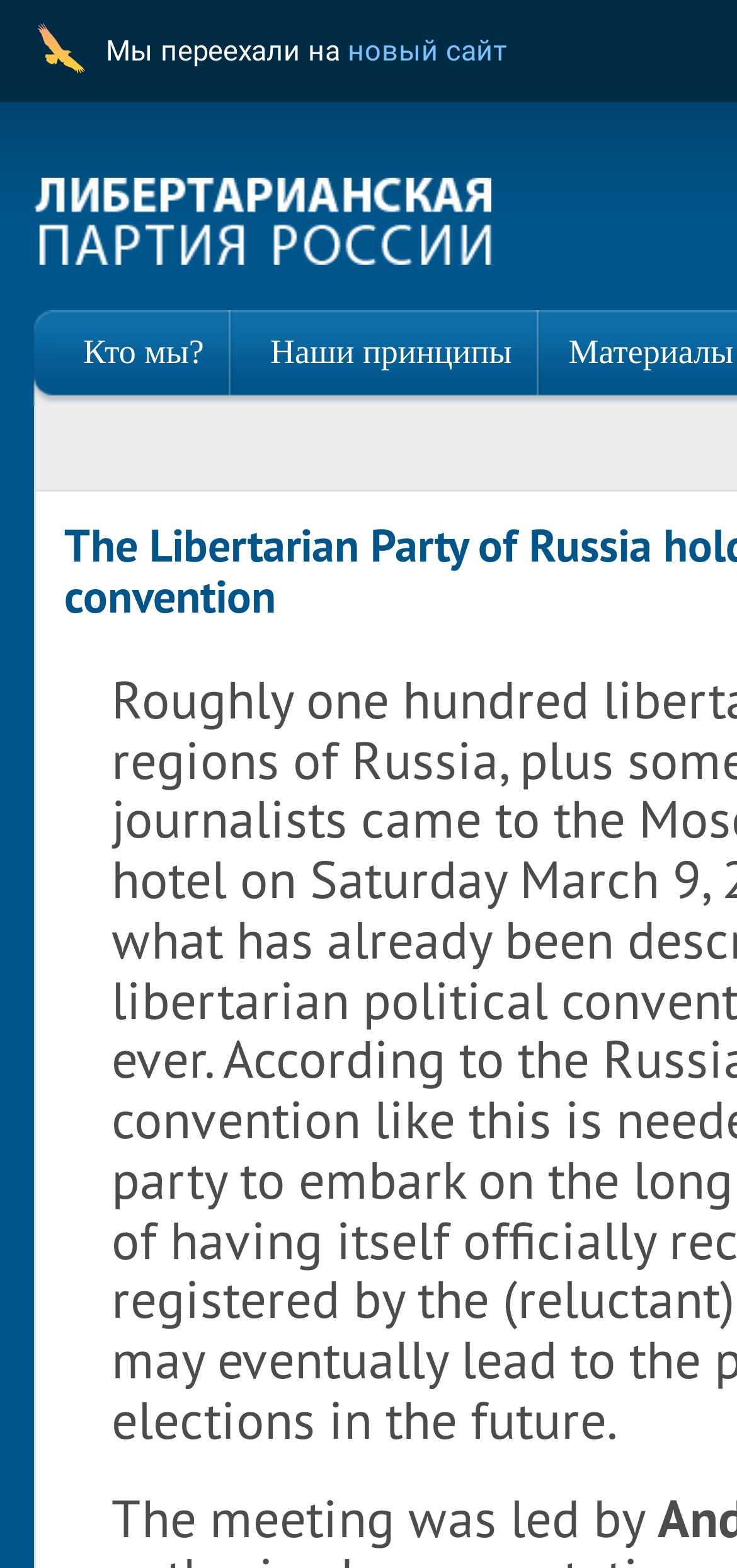What is the new location of the Libertarian Party of Russia?
Using the visual information from the image, give a one-word or short-phrase answer.

new site